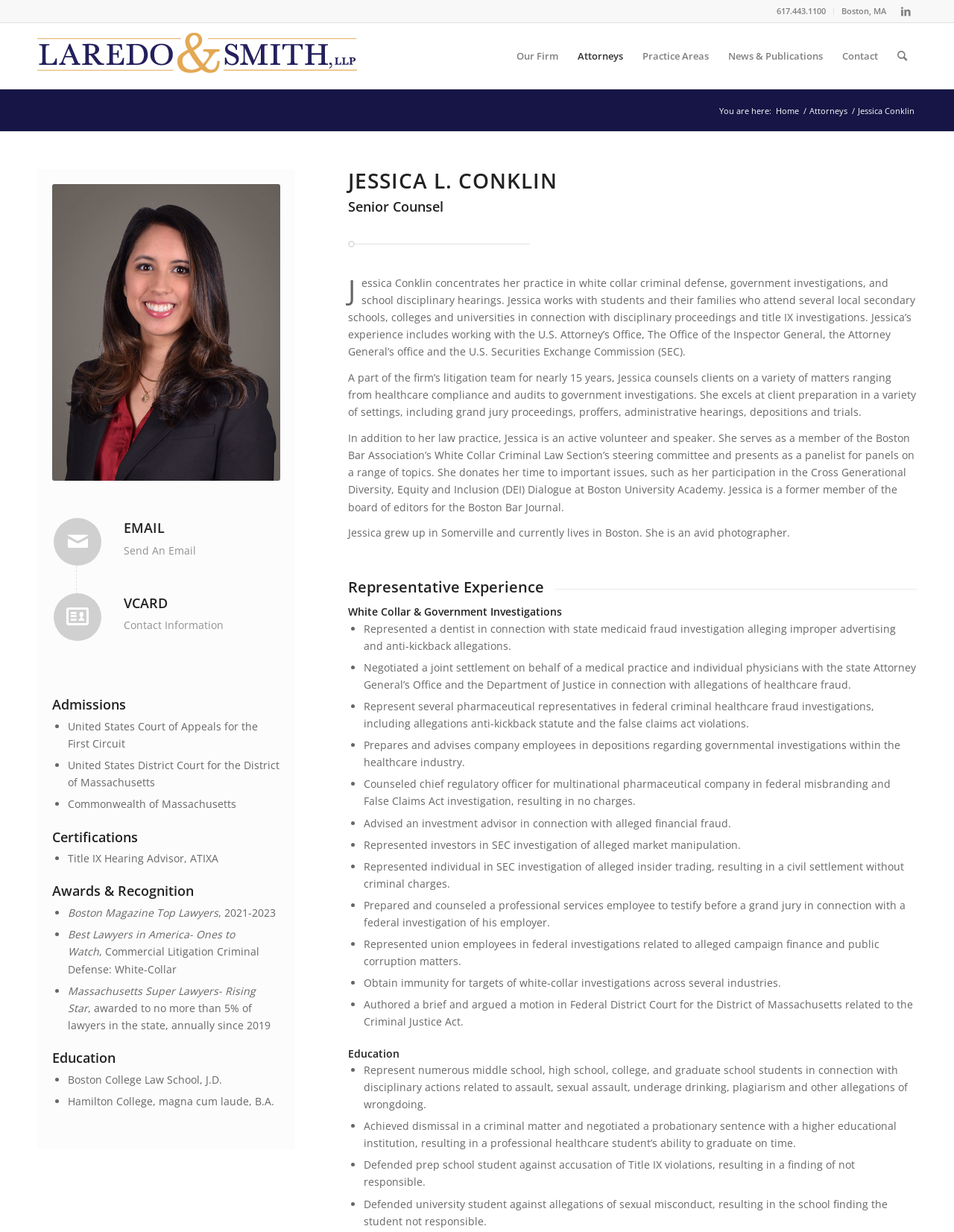Respond with a single word or phrase for the following question: 
What is Jessica Conklin's profession?

Senior Counsel